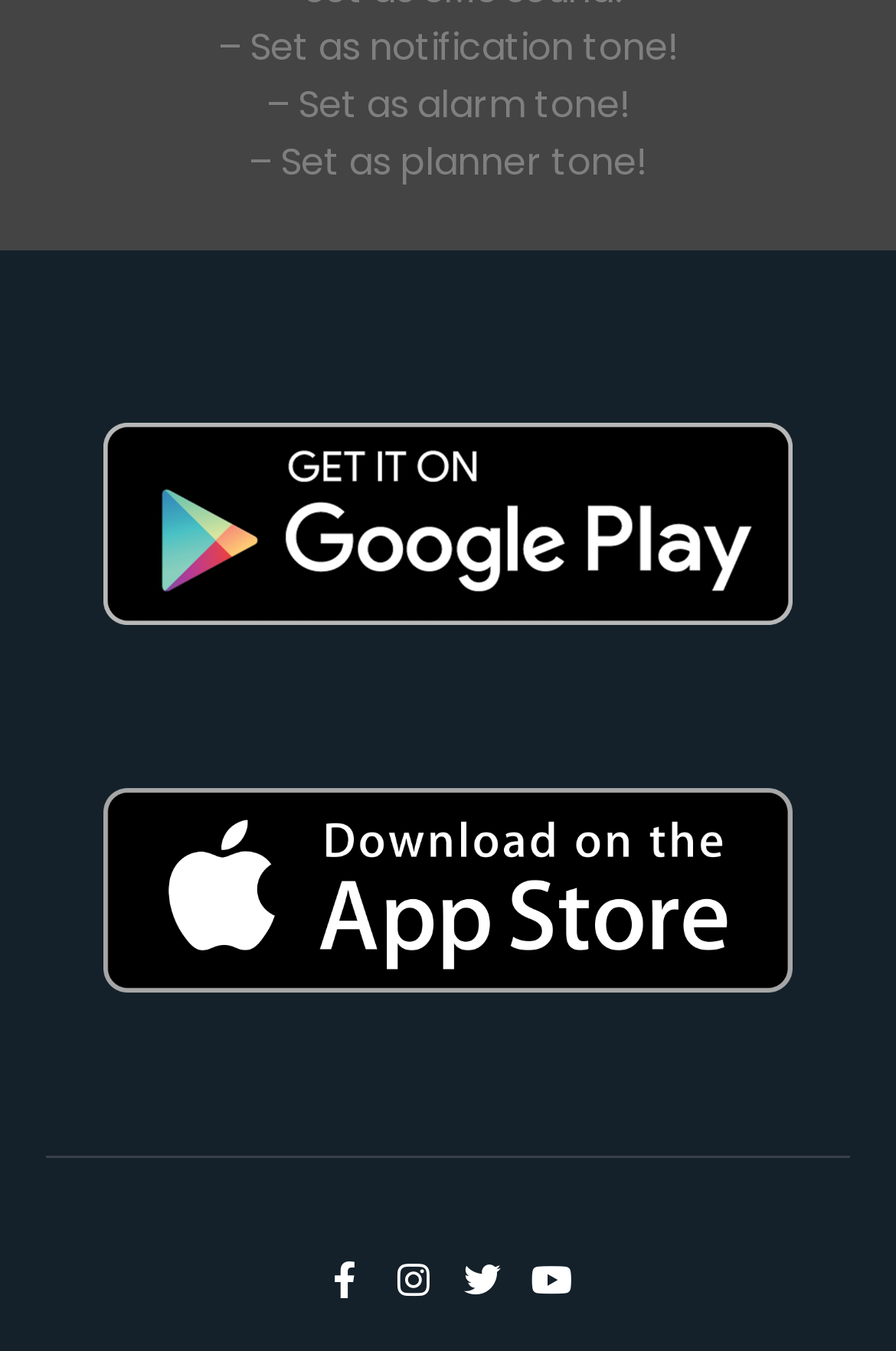What is the layout of the tone options?
Give a detailed explanation using the information visible in the image.

The tone options, including 'Set as notification tone!', 'Set as alarm tone!', and 'Set as planner tone!', are arranged vertically, indicating that they are stacked on top of each other.